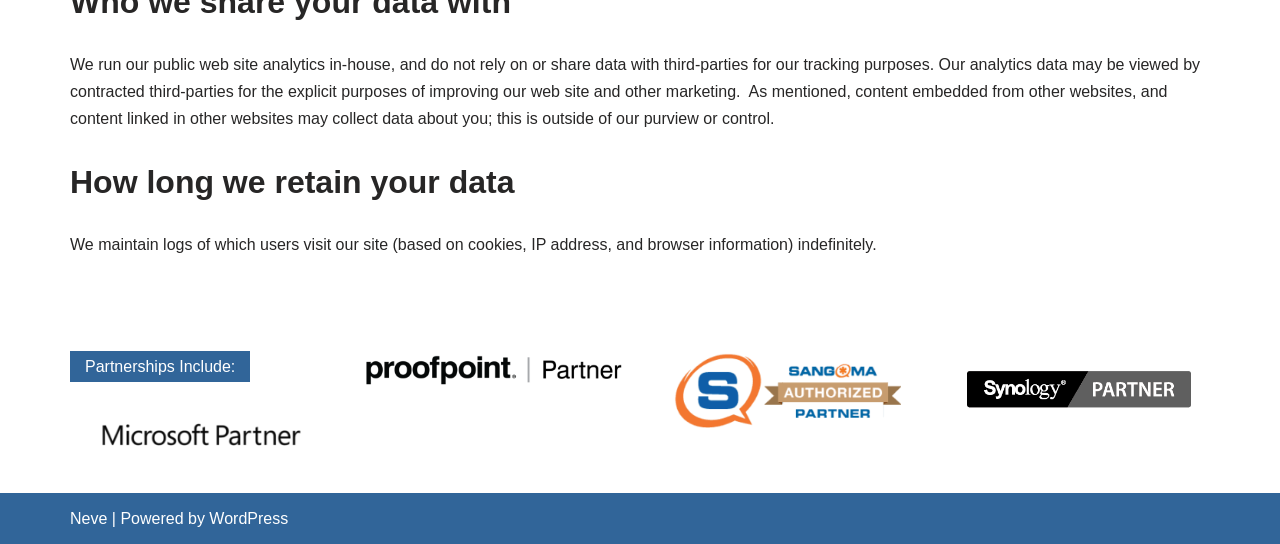Carefully examine the image and provide an in-depth answer to the question: What is the purpose of analytics data?

According to the webpage, analytics data may be viewed by contracted third-parties for the explicit purposes of improving our web site and other marketing.